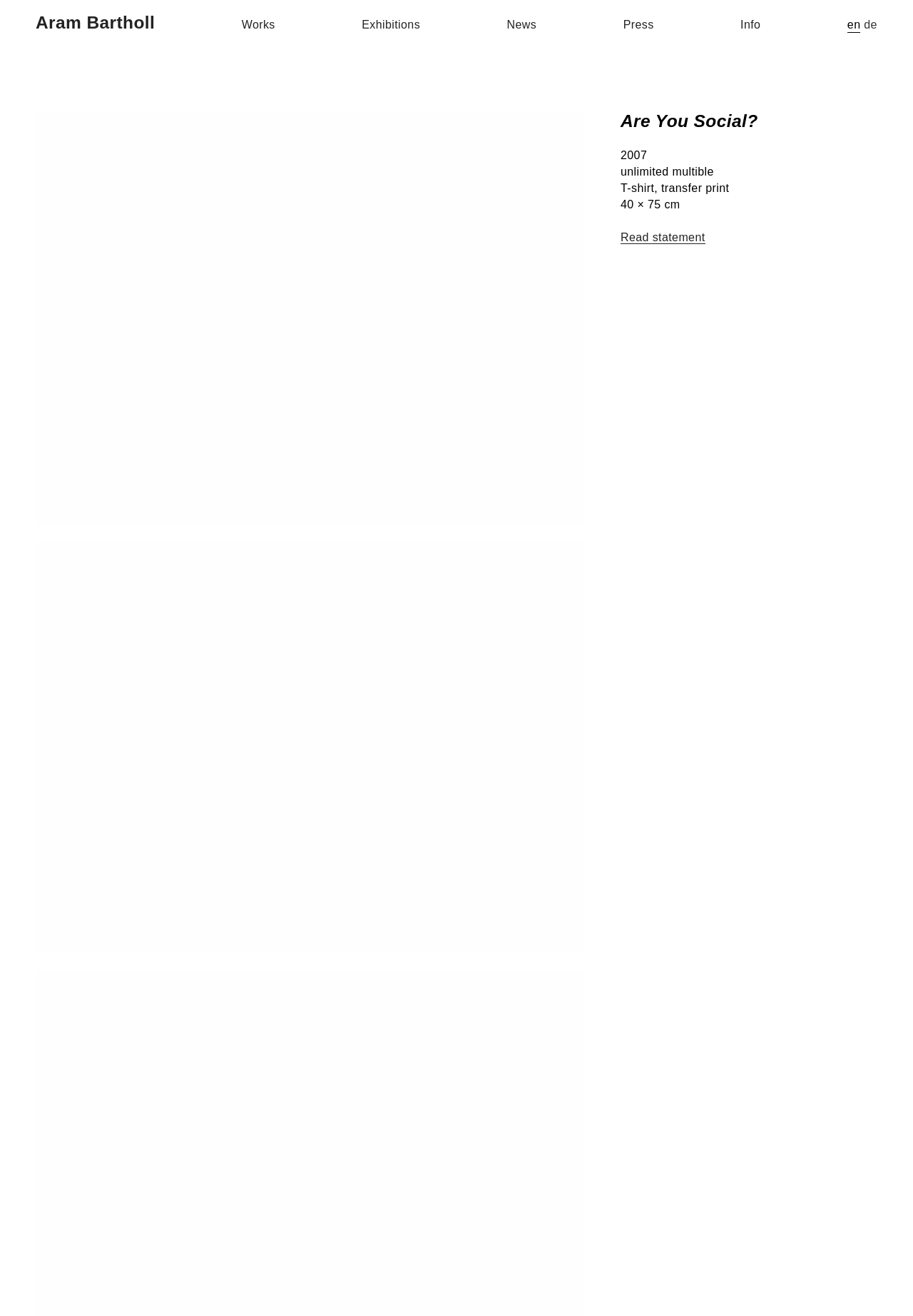Locate the bounding box of the UI element based on this description: "Aram Bartholl". Provide four float numbers between 0 and 1 as [left, top, right, bottom].

[0.039, 0.011, 0.17, 0.025]